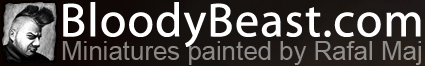What is the focus of the website?
Offer a detailed and exhaustive answer to the question.

The logo and subtitle of the website, as well as the overall design, suggest that the website is focused on showcasing miniatures, particularly those painted by Rafal Maj, and appealing to hobbyists and collectors.